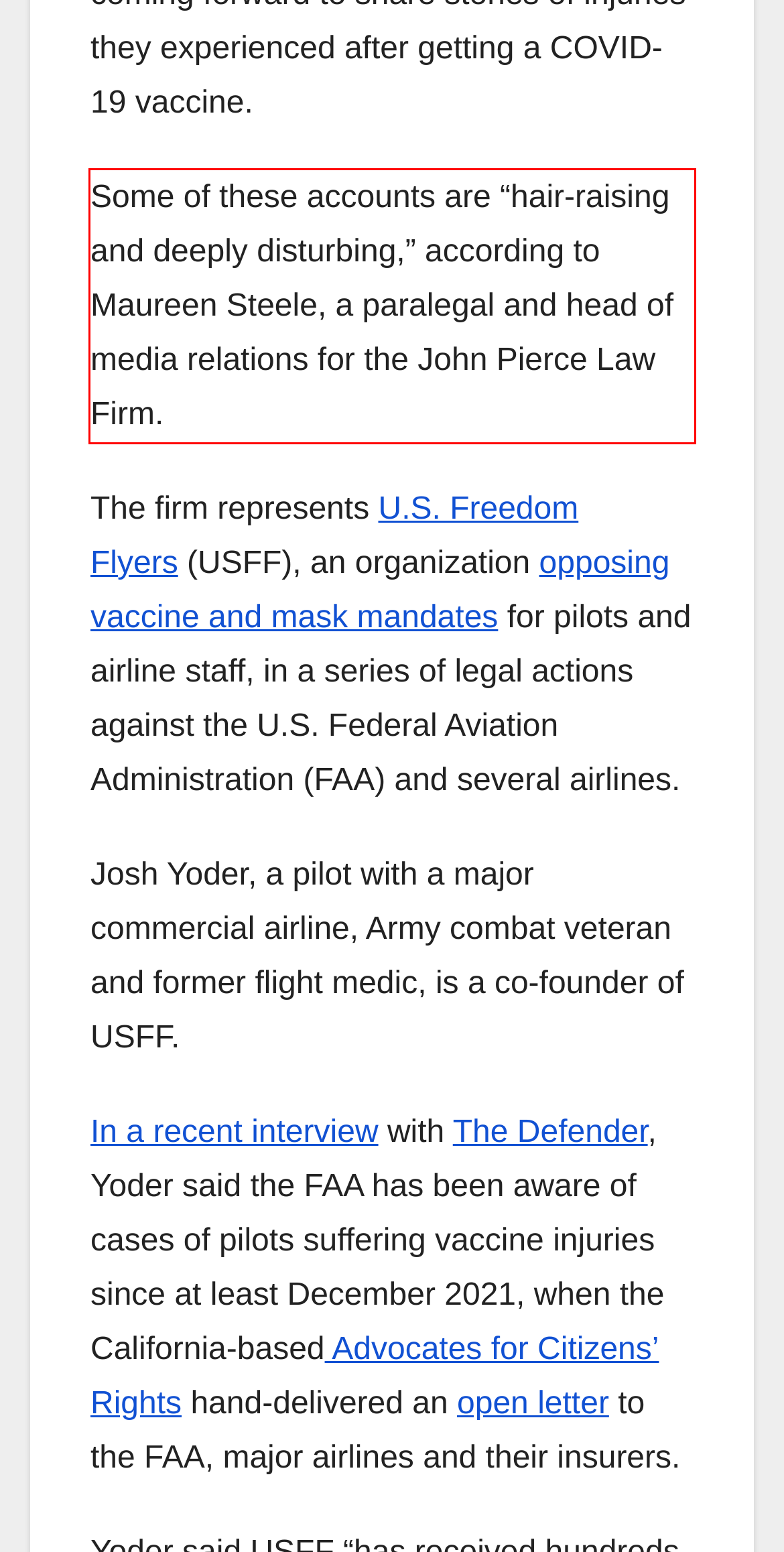Please take the screenshot of the webpage, find the red bounding box, and generate the text content that is within this red bounding box.

Some of these accounts are “hair-raising and deeply disturbing,” according to Maureen Steele, a paralegal and head of media relations for the John Pierce Law Firm.